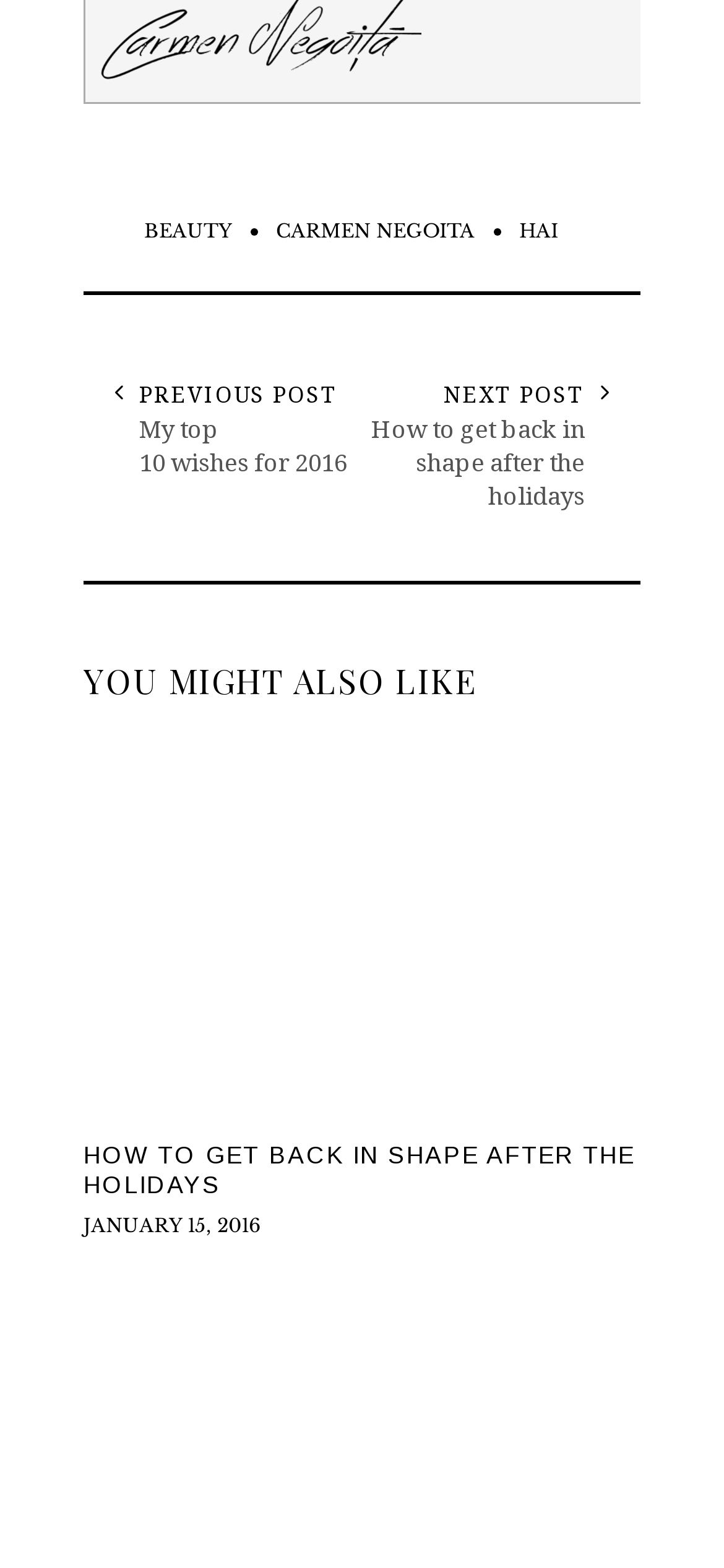How many layout tables are there on the webpage?
Answer with a single word or phrase by referring to the visual content.

2